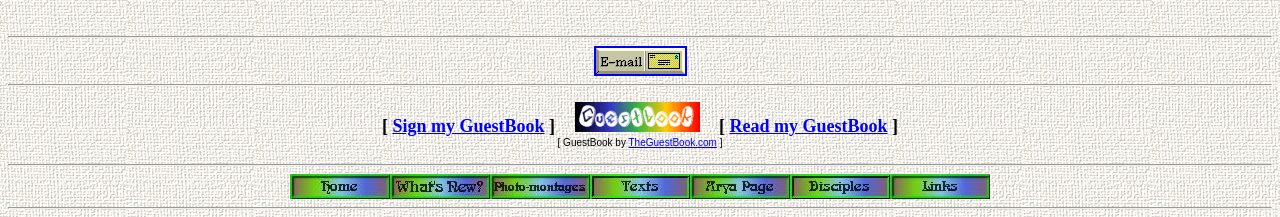How many horizontal separators are present on the webpage?
Based on the screenshot, answer the question with a single word or phrase.

4